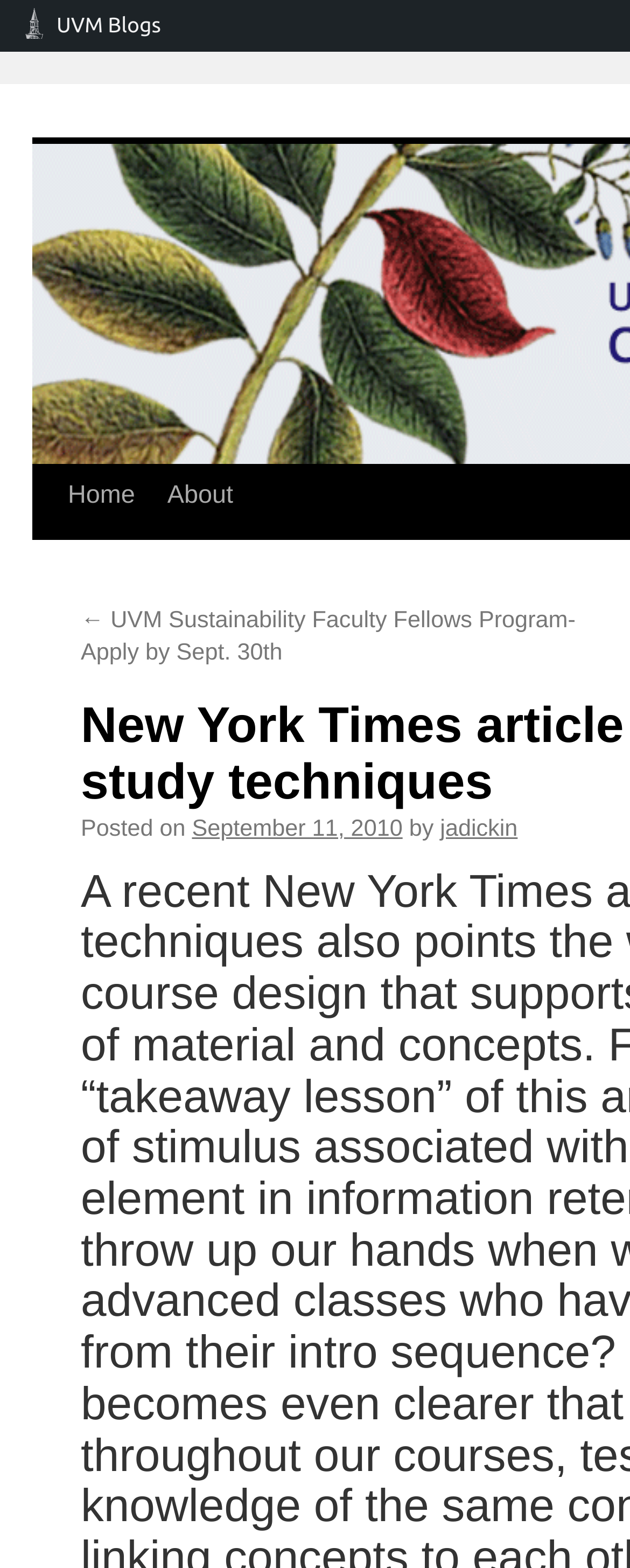Analyze the image and give a detailed response to the question:
Who is the author of the post?

I inferred this answer by looking at the link with the text 'jadickin' which is located near the 'by' text, indicating that it is the author of the post.